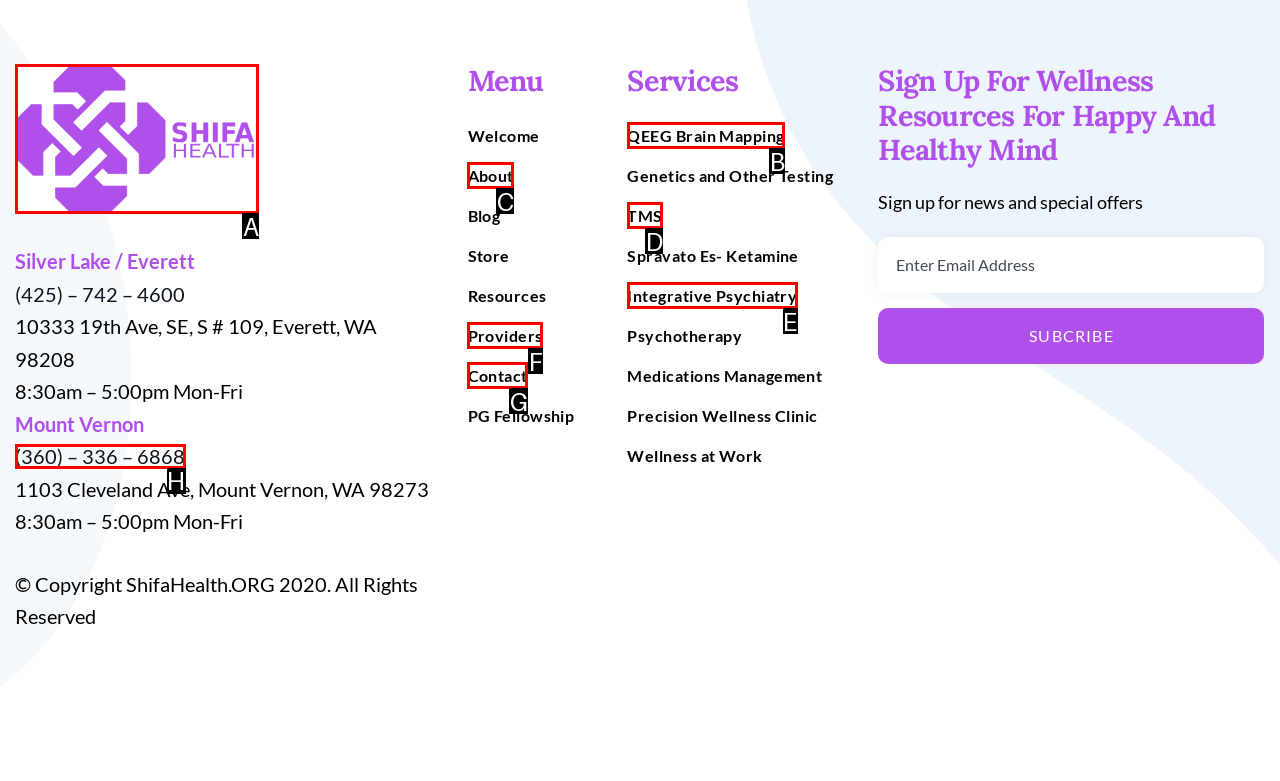Tell me which one HTML element I should click to complete the following task: Click the Shifa Logo JPG link Answer with the option's letter from the given choices directly.

A